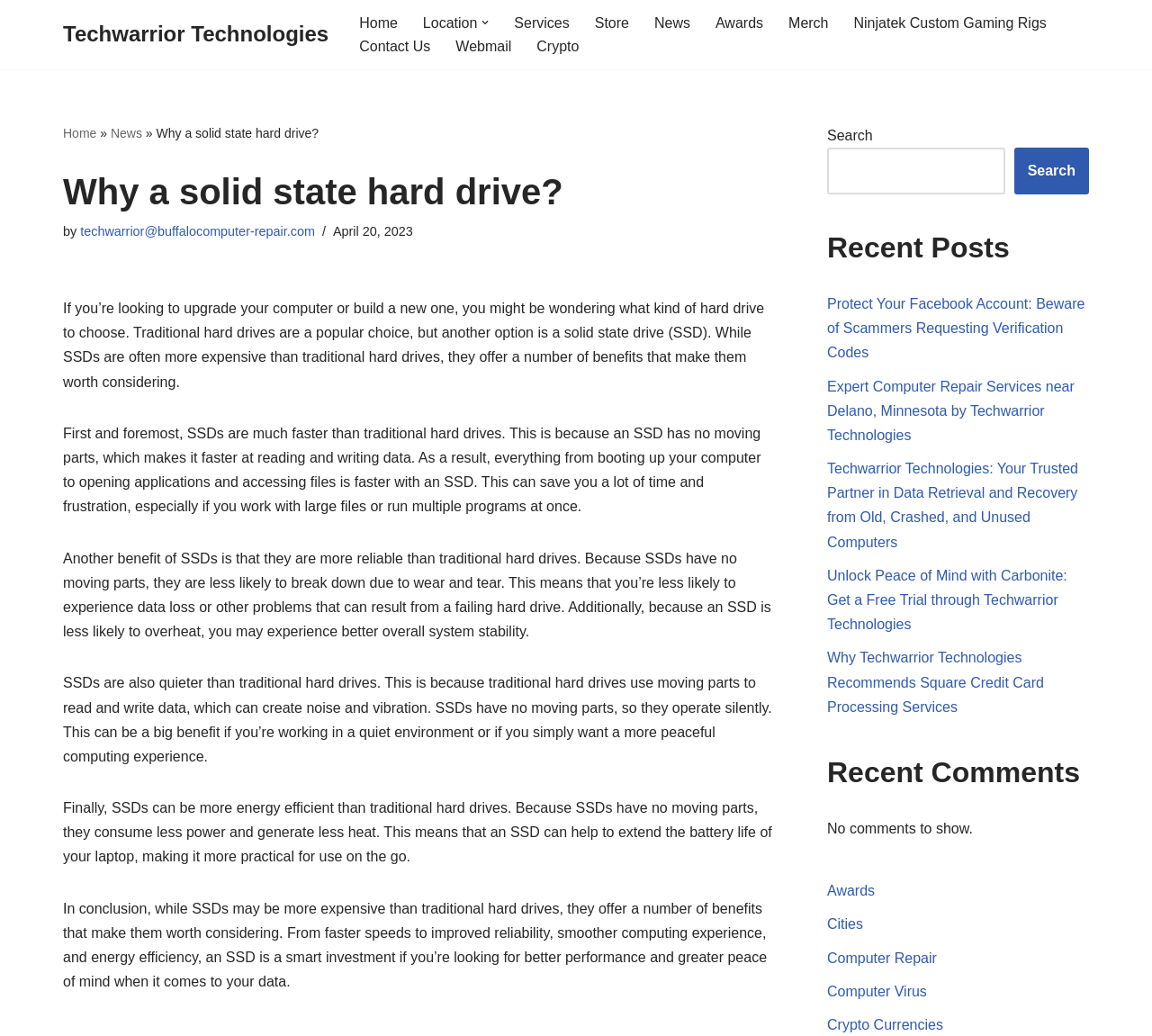What is the benefit of using SSDs over traditional hard drives?
Refer to the image and answer the question using a single word or phrase.

Faster speed